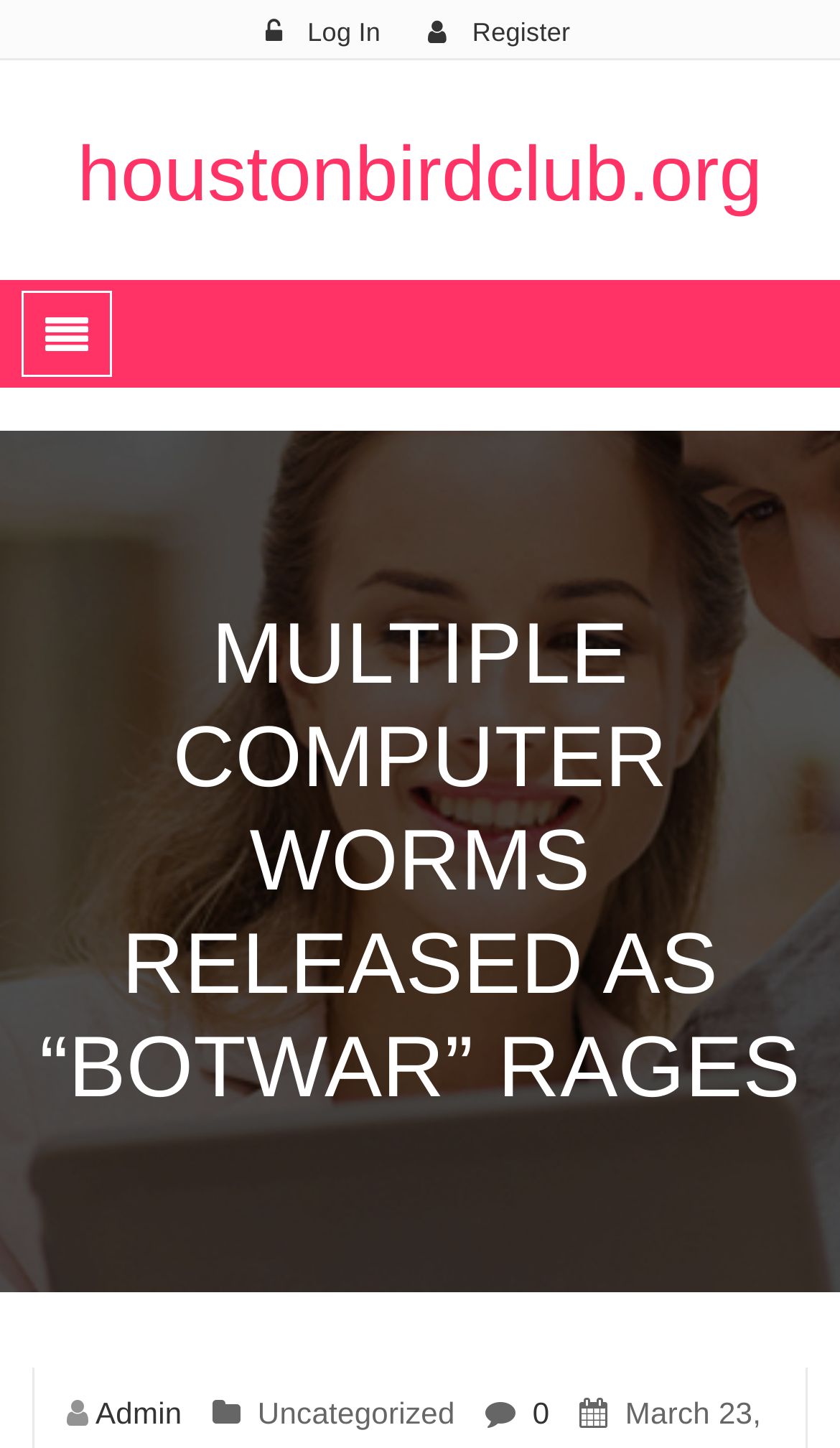Please determine the bounding box coordinates for the UI element described as: "Log In".

[0.295, 0.0, 0.479, 0.04]